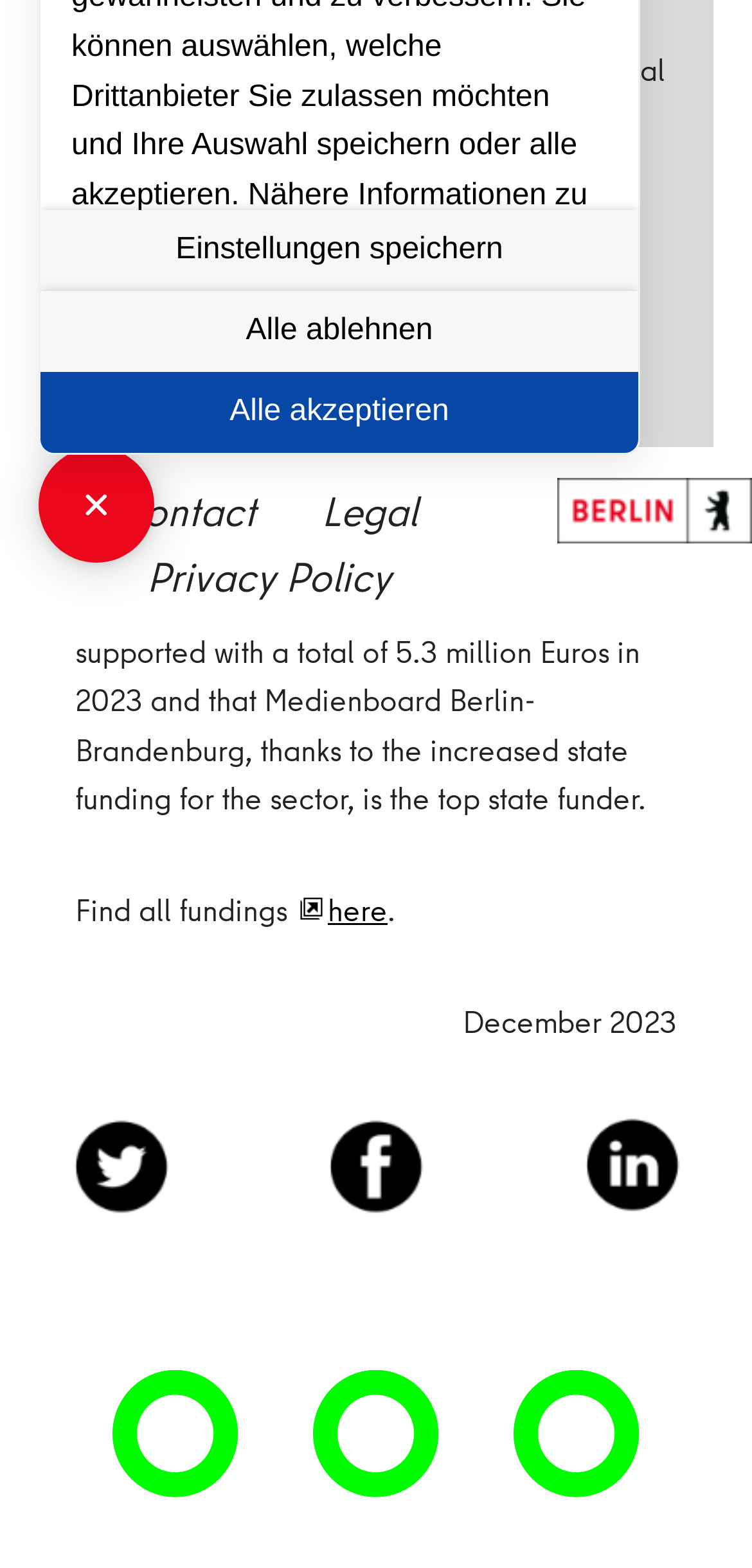From the element description: "Legal", extract the bounding box coordinates of the UI element. The coordinates should be expressed as four float numbers between 0 and 1, in the order [left, top, right, bottom].

[0.388, 0.307, 0.594, 0.344]